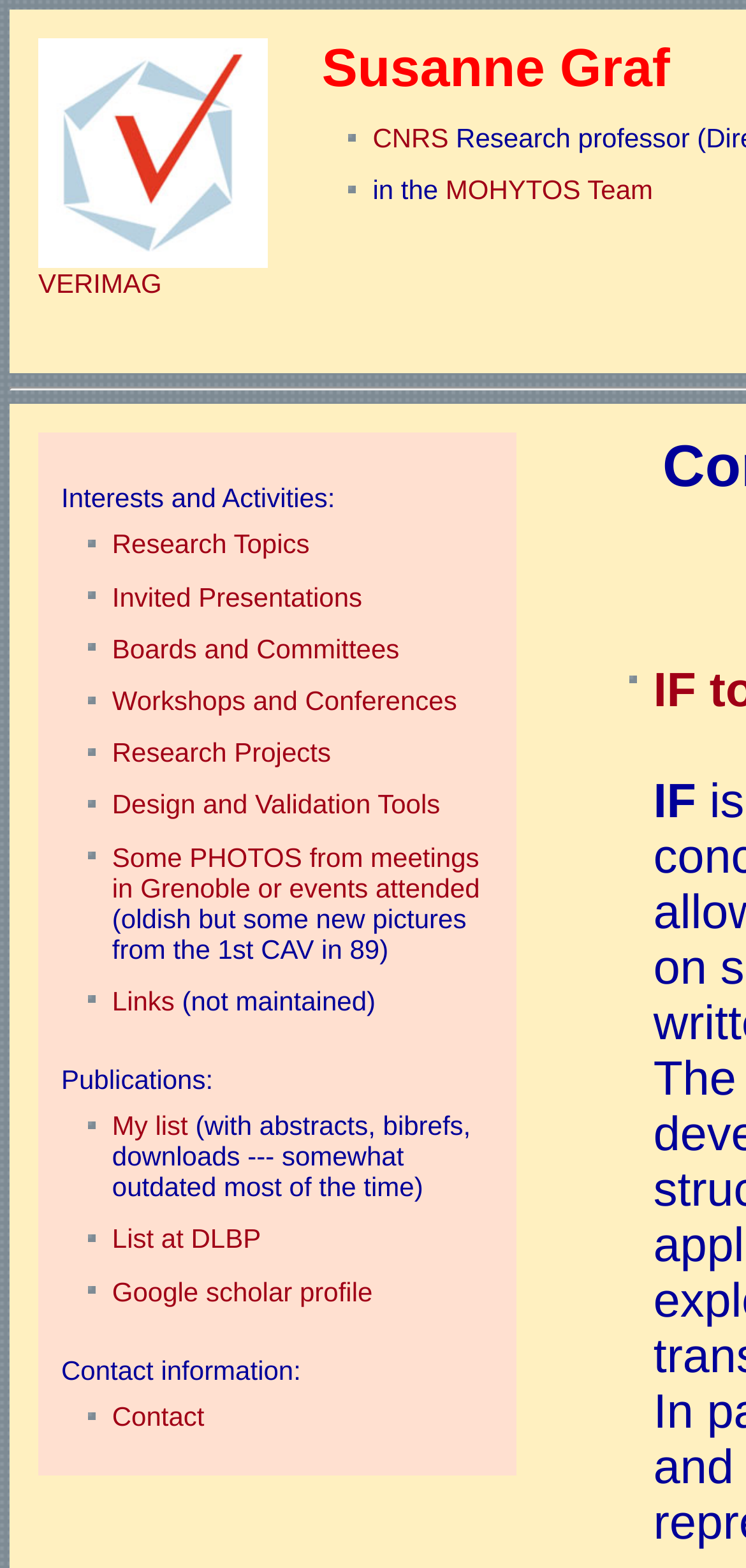Please provide the bounding box coordinates for the element that needs to be clicked to perform the following instruction: "Click on Contact Us link". The coordinates should be given as four float numbers between 0 and 1, i.e., [left, top, right, bottom].

None